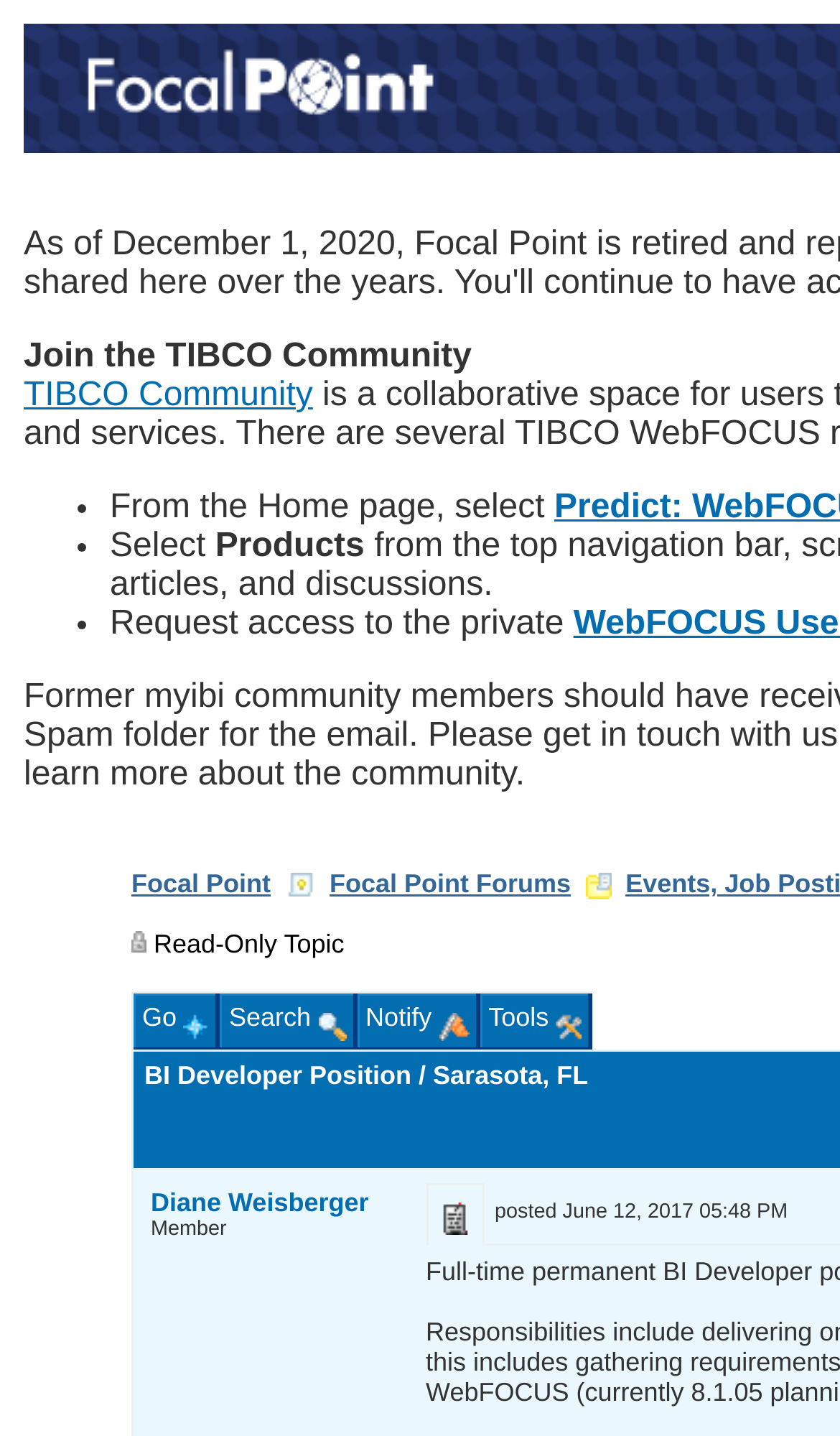Determine the bounding box of the UI component based on this description: "Focal Point Forums". The bounding box coordinates should be four float values between 0 and 1, i.e., [left, top, right, bottom].

[0.392, 0.605, 0.68, 0.626]